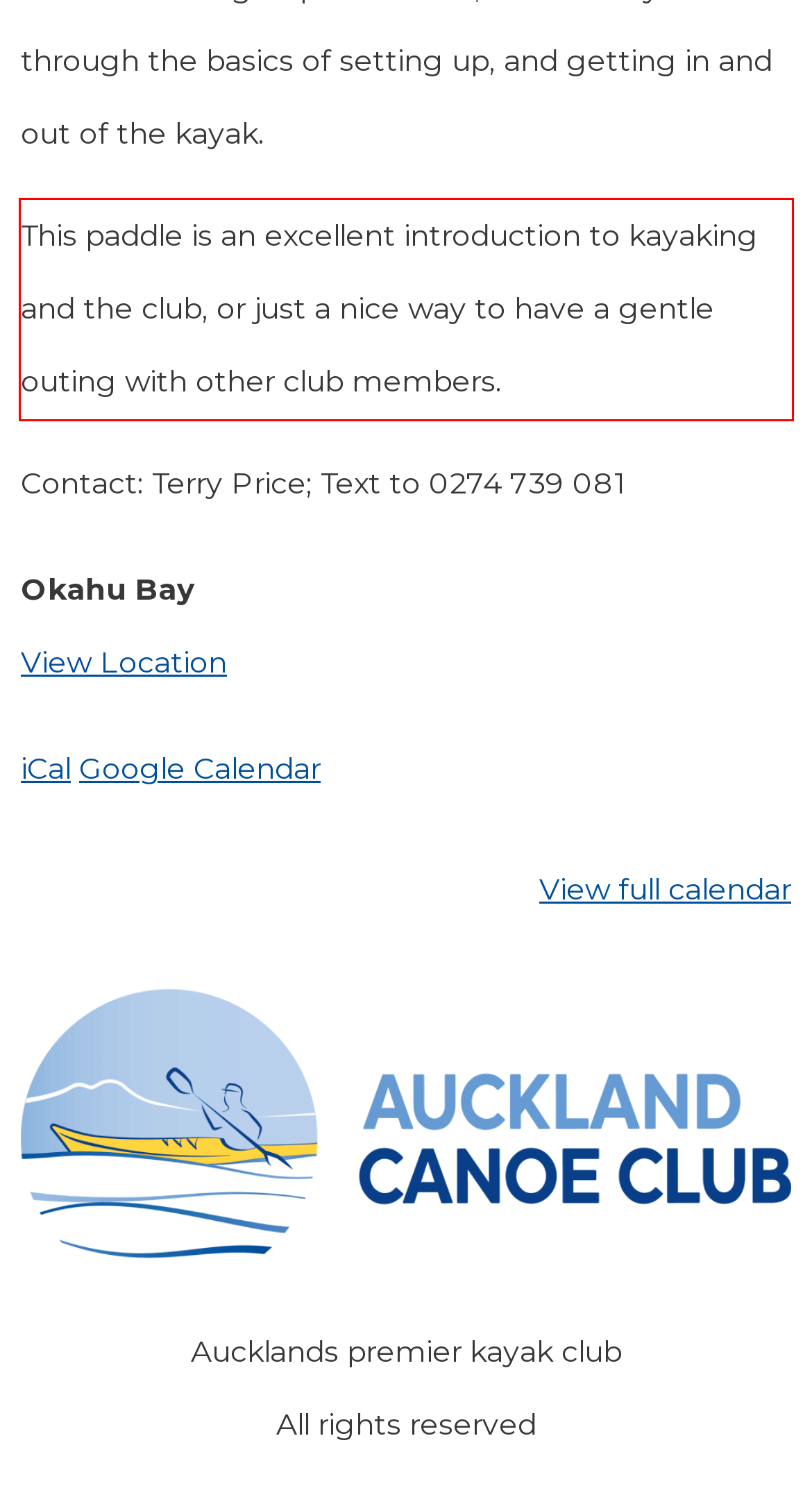Given a webpage screenshot, identify the text inside the red bounding box using OCR and extract it.

This paddle is an excellent introduction to kayaking and the club, or just a nice way to have a gentle outing with other club members.